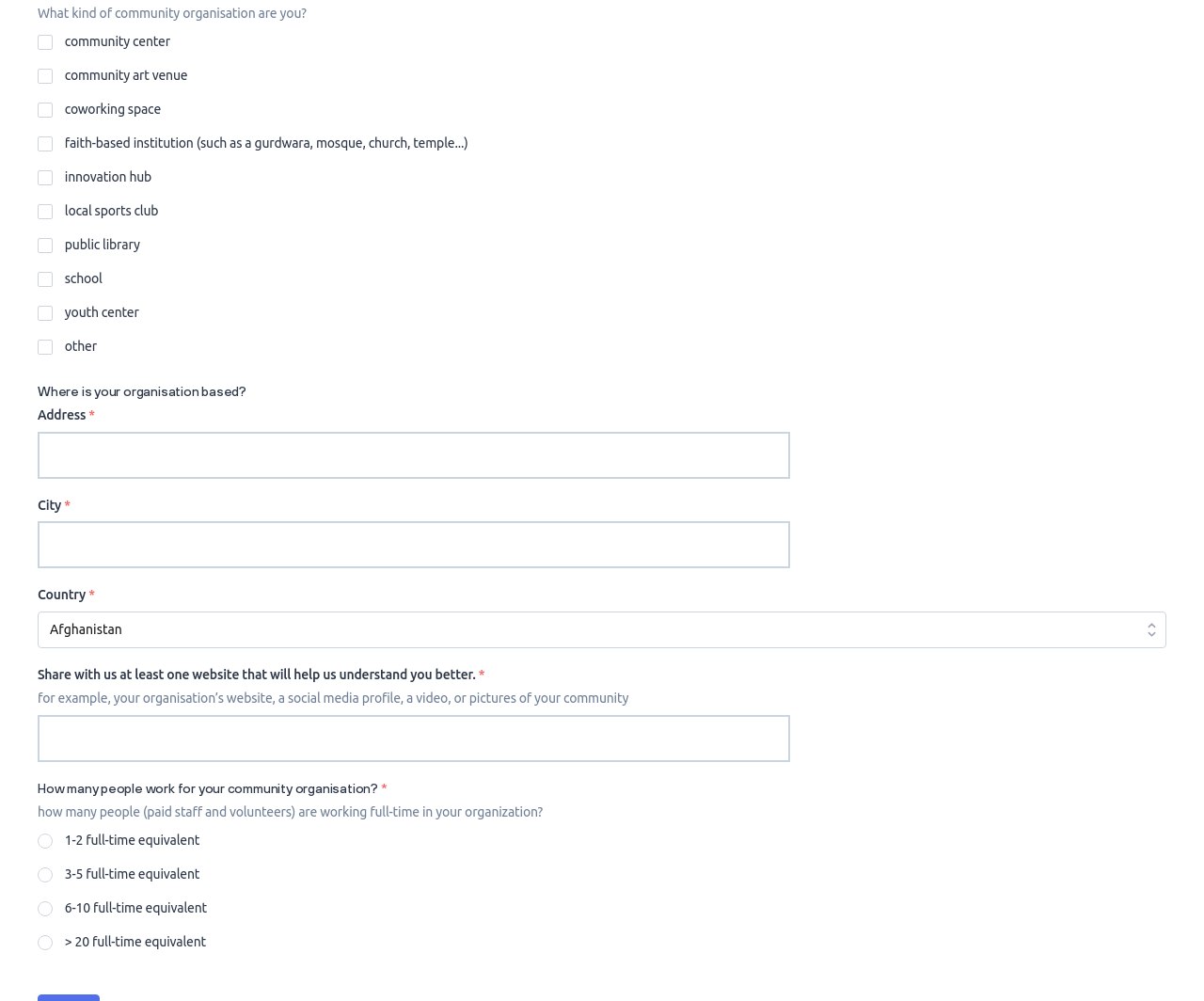Using the element description provided, determine the bounding box coordinates in the format (top-left x, top-left y, bottom-right x, bottom-right y). Ensure that all values are floating point numbers between 0 and 1. Element description: parent_node: school name="fields[typeOfOrganisation][]" value="school"

[0.03, 0.266, 0.052, 0.284]